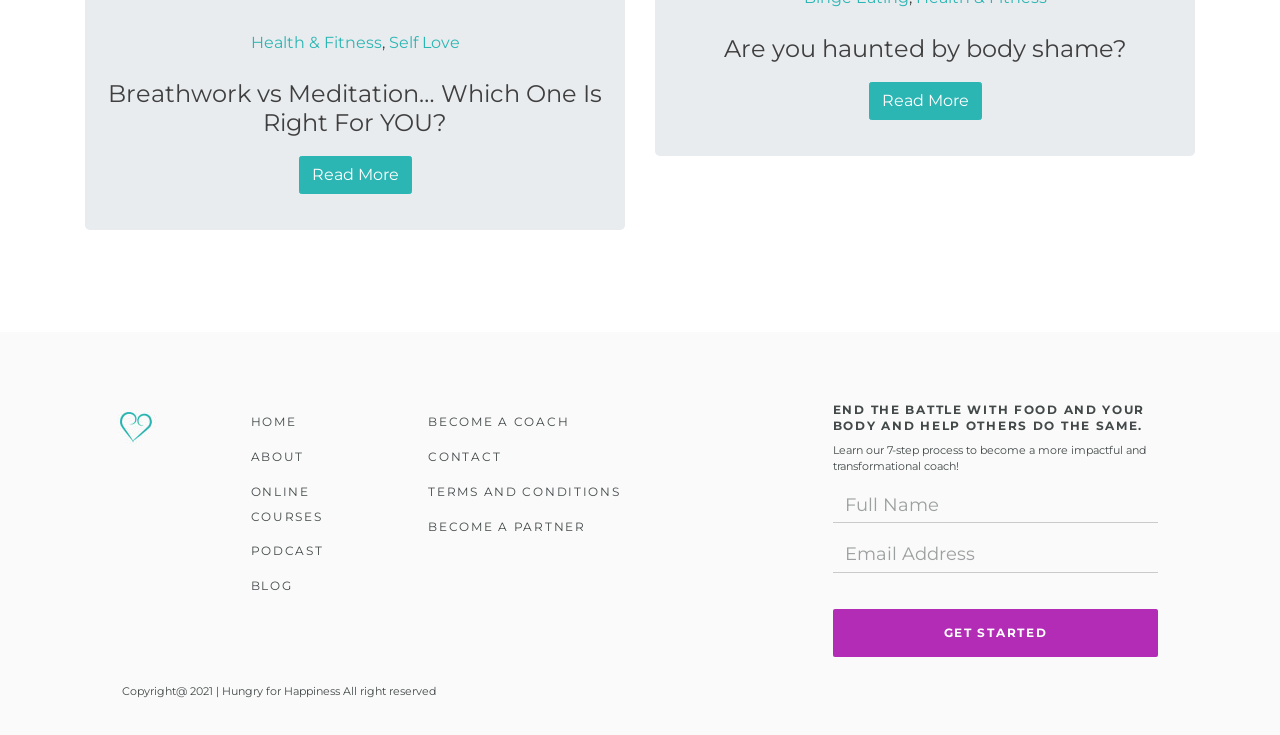What is the focus of the 'END THE BATTLE...' heading?
Could you give a comprehensive explanation in response to this question?

The heading 'END THE BATTLE WITH FOOD AND YOUR BODY...' suggests that the focus of this section is on overcoming struggles related to food and body image.